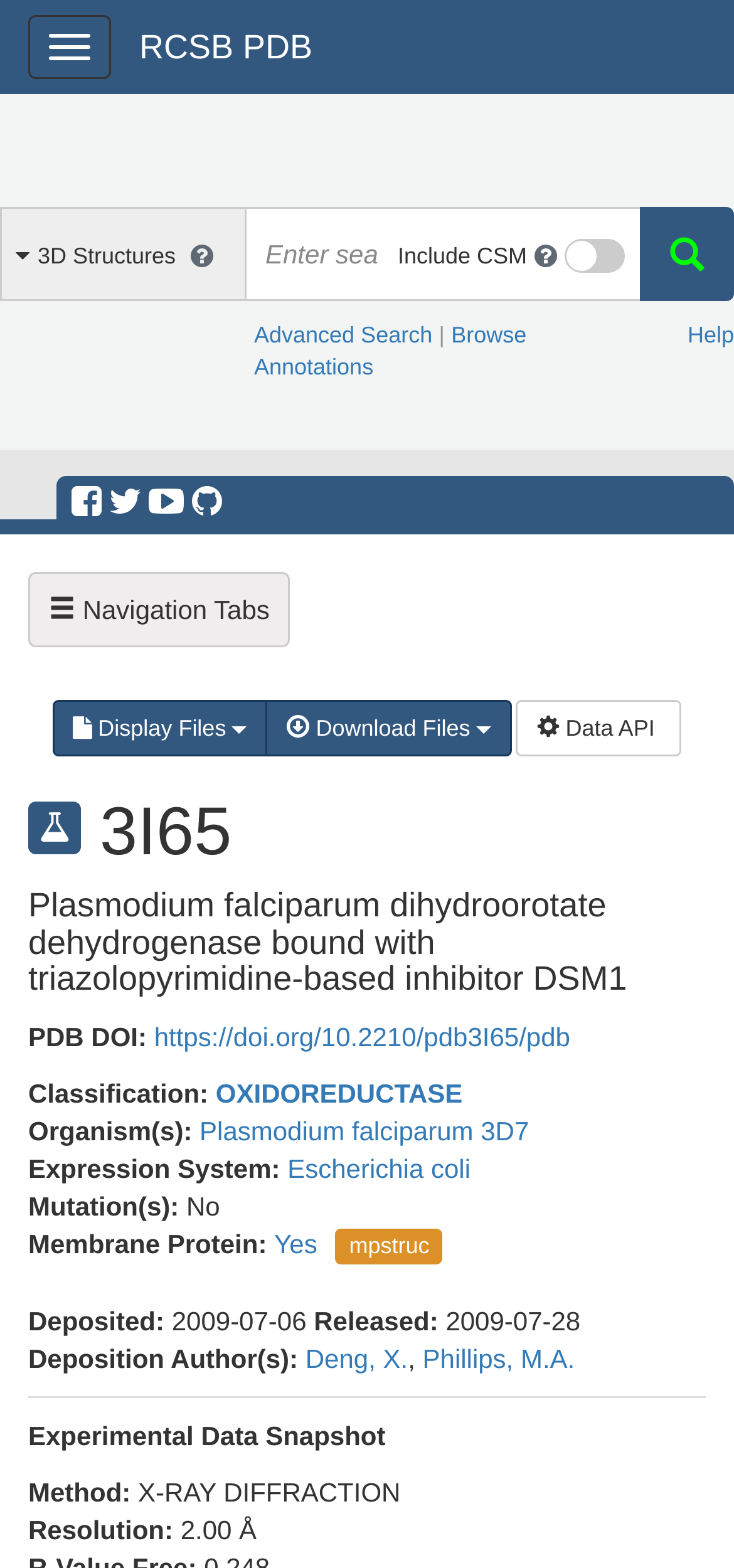Please specify the bounding box coordinates of the area that should be clicked to accomplish the following instruction: "Get help". The coordinates should consist of four float numbers between 0 and 1, i.e., [left, top, right, bottom].

[0.937, 0.205, 1.0, 0.222]